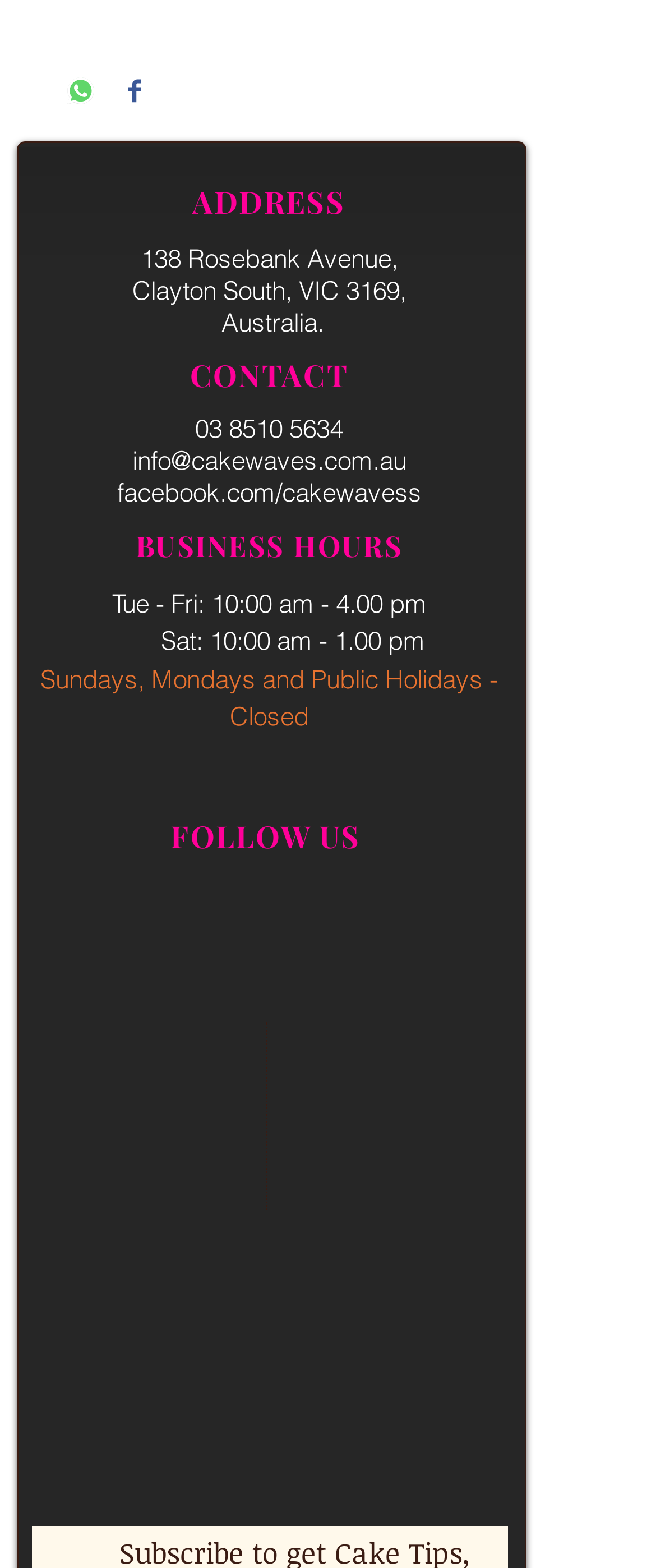Find the bounding box coordinates for the HTML element described as: "VIC 3169,". The coordinates should consist of four float values between 0 and 1, i.e., [left, top, right, bottom].

[0.445, 0.175, 0.619, 0.196]